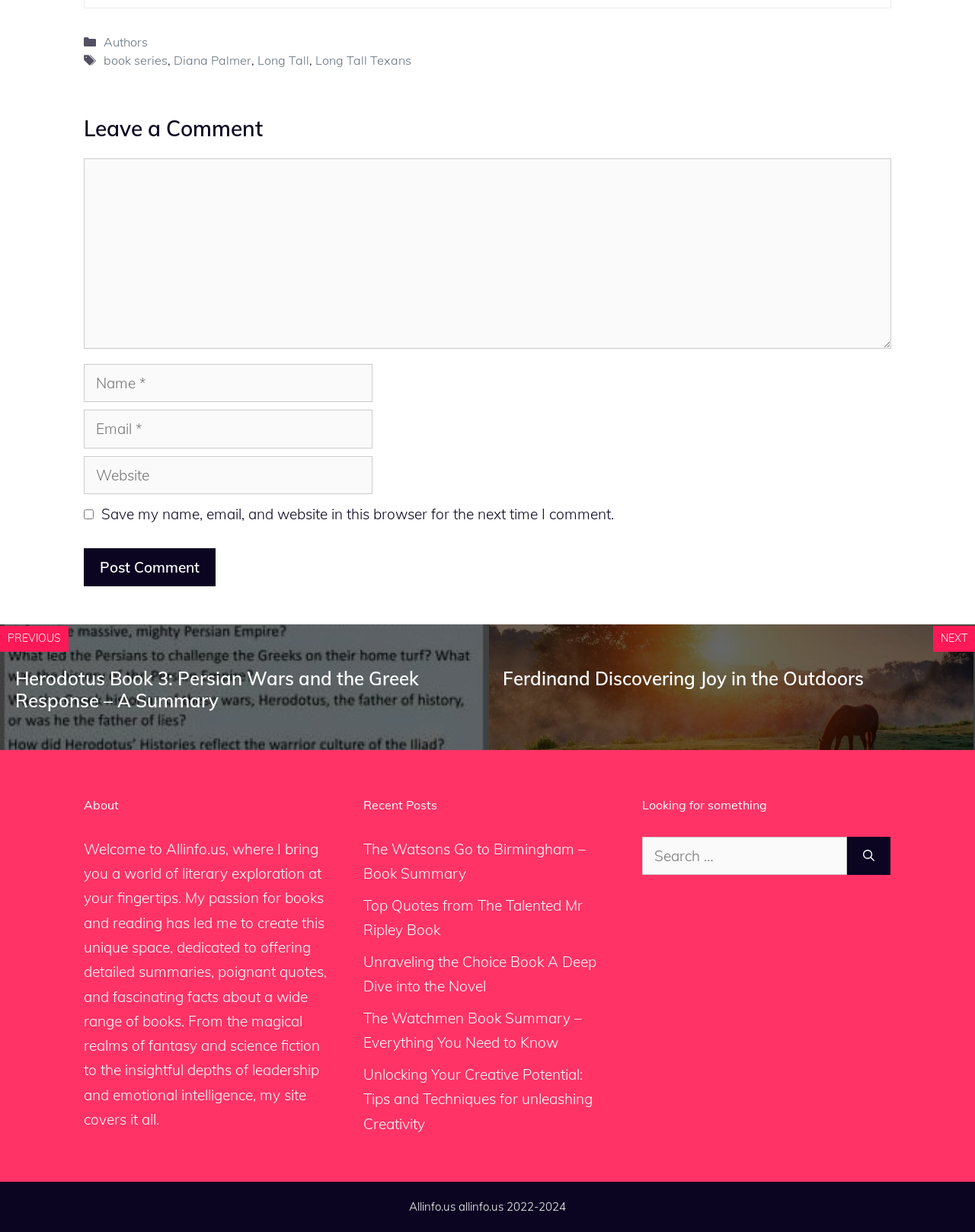What is the topic of the first book summary?
Kindly offer a detailed explanation using the data available in the image.

I found the topic of the first book summary by looking at the heading element that says 'Herodotus Book 3: Persian Wars and the Greek Response – A Summary', which is located above the link to the summary.